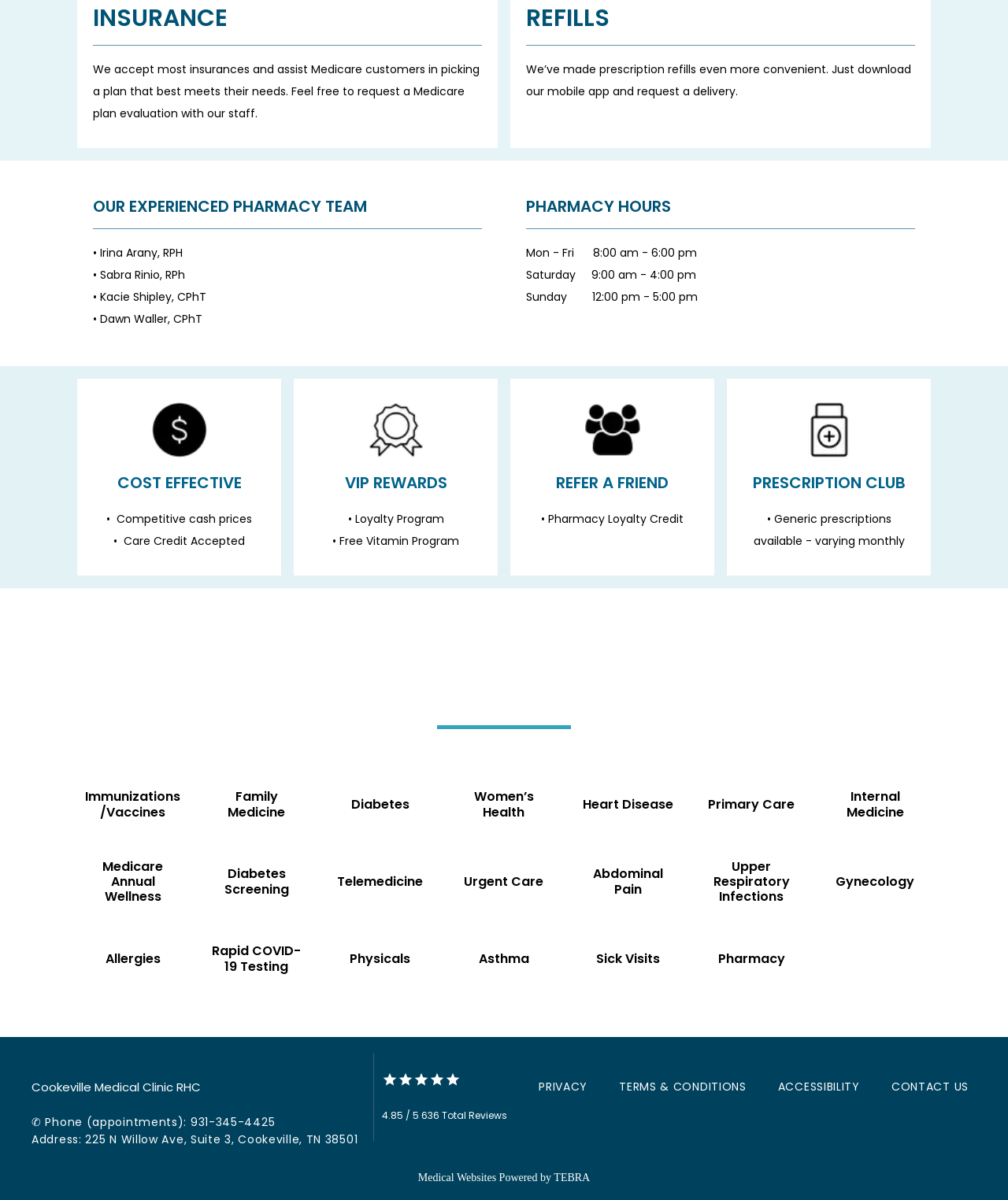What are the pharmacy's hours on Saturday?
Kindly answer the question with as much detail as you can.

According to the 'PHARMACY HOURS' section, the pharmacy is open on Saturday from 9:00 am to 4:00 pm.